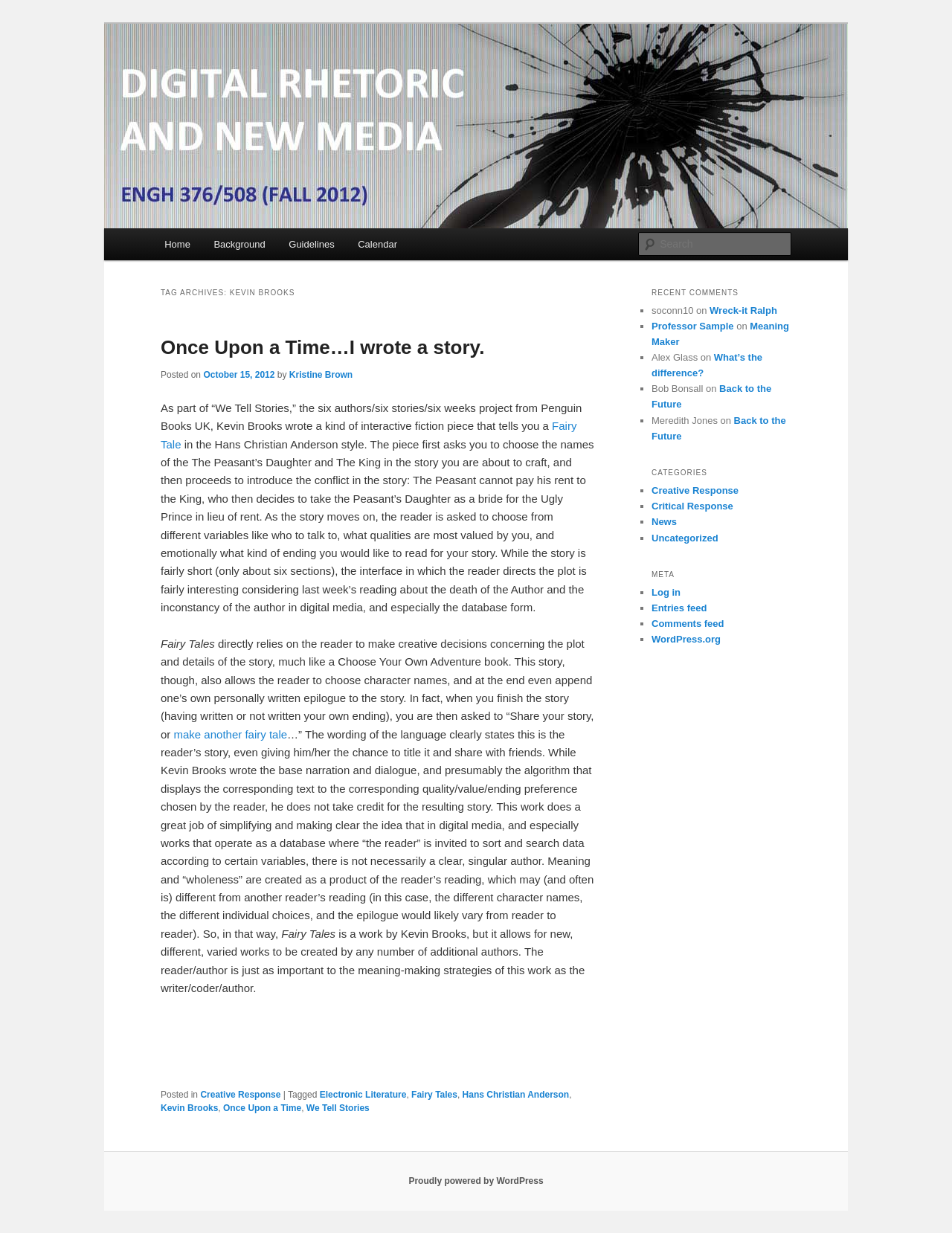Provide a thorough description of this webpage.

This webpage is about Kevin Brooks, a digital rhetoric and new media expert. At the top, there are two links to skip to primary and secondary content. Below that, there is a heading that reads "Digital Rhetoric and New Media" with a link to the same title. Next to it, there is another heading that reads "ENGH 376/508 (Fall 2012)".

On the left side, there is a main menu with links to "Home", "Background", "Guidelines", and "Calendar". Below the main menu, there is a search bar with a textbox and a "Search" button.

The main content of the webpage is an article titled "Once Upon a Time…I wrote a story." The article discusses Kevin Brooks' interactive fiction piece, which allows readers to make creative decisions concerning the plot and details of the story. The article analyzes the work in the context of digital media and the role of the reader in creating meaning.

Below the article, there are links to related tags, including "Creative Response", "Electronic Literature", "Fairy Tales", "Hans Christian Anderson", and "Kevin Brooks". There is also a footer section with links to recent comments, including comments from users "soconn10", "Professor Sample", "Alex Glass", "Bob Bonsall", and "Meredith Jones".

On the right side, there is a complementary section with a heading that reads "RECENT COMMENTS". Below that, there are links to recent comments, each with a list marker and the username of the commenter. Further down, there is a heading that reads "CATEGORIES" with links to categories such as "Creative Response", "Critical Response", "News", and "Uncategorized".